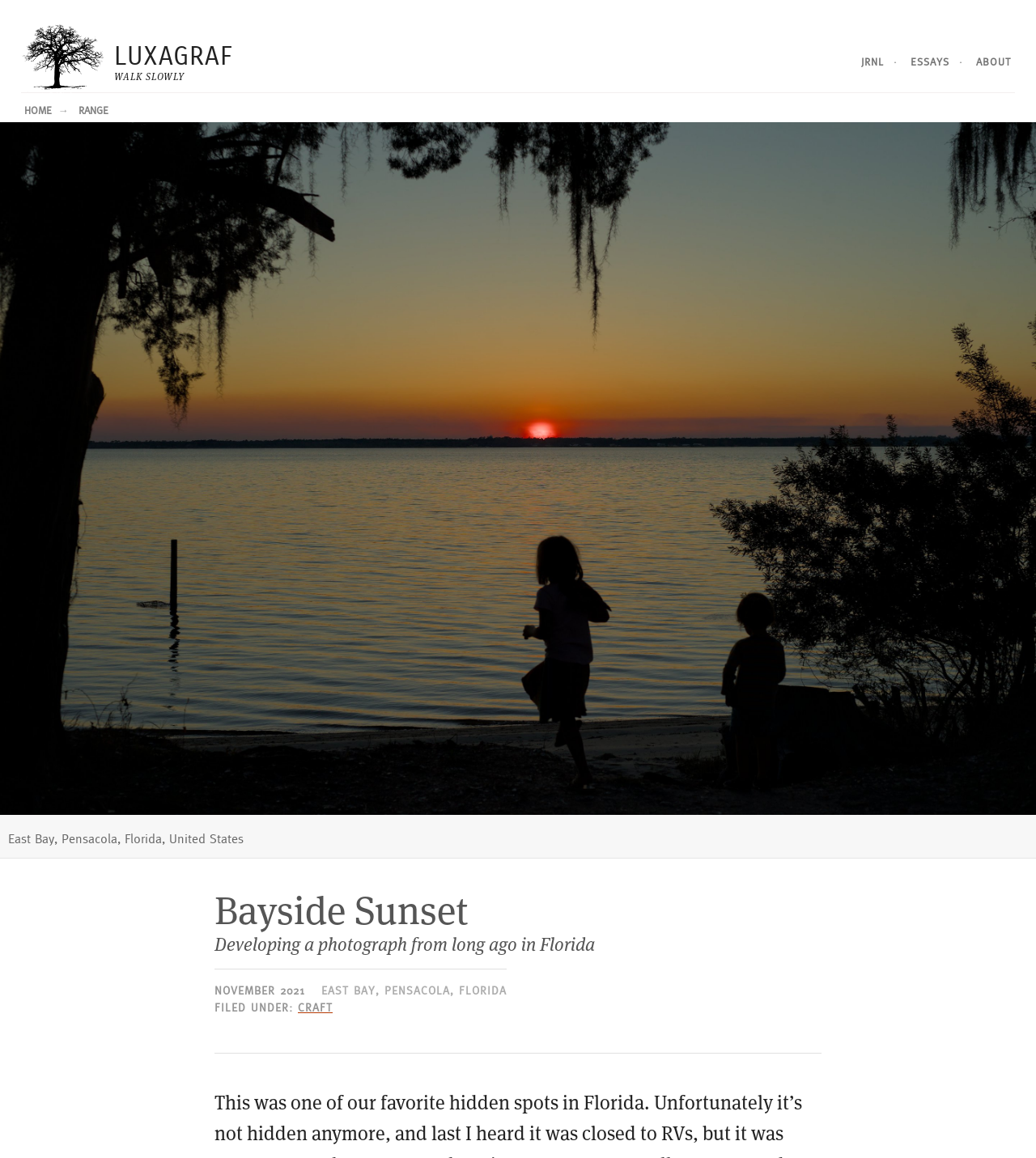What is the location of the photo?
From the screenshot, provide a brief answer in one word or phrase.

East Bay, Pensacola, Florida